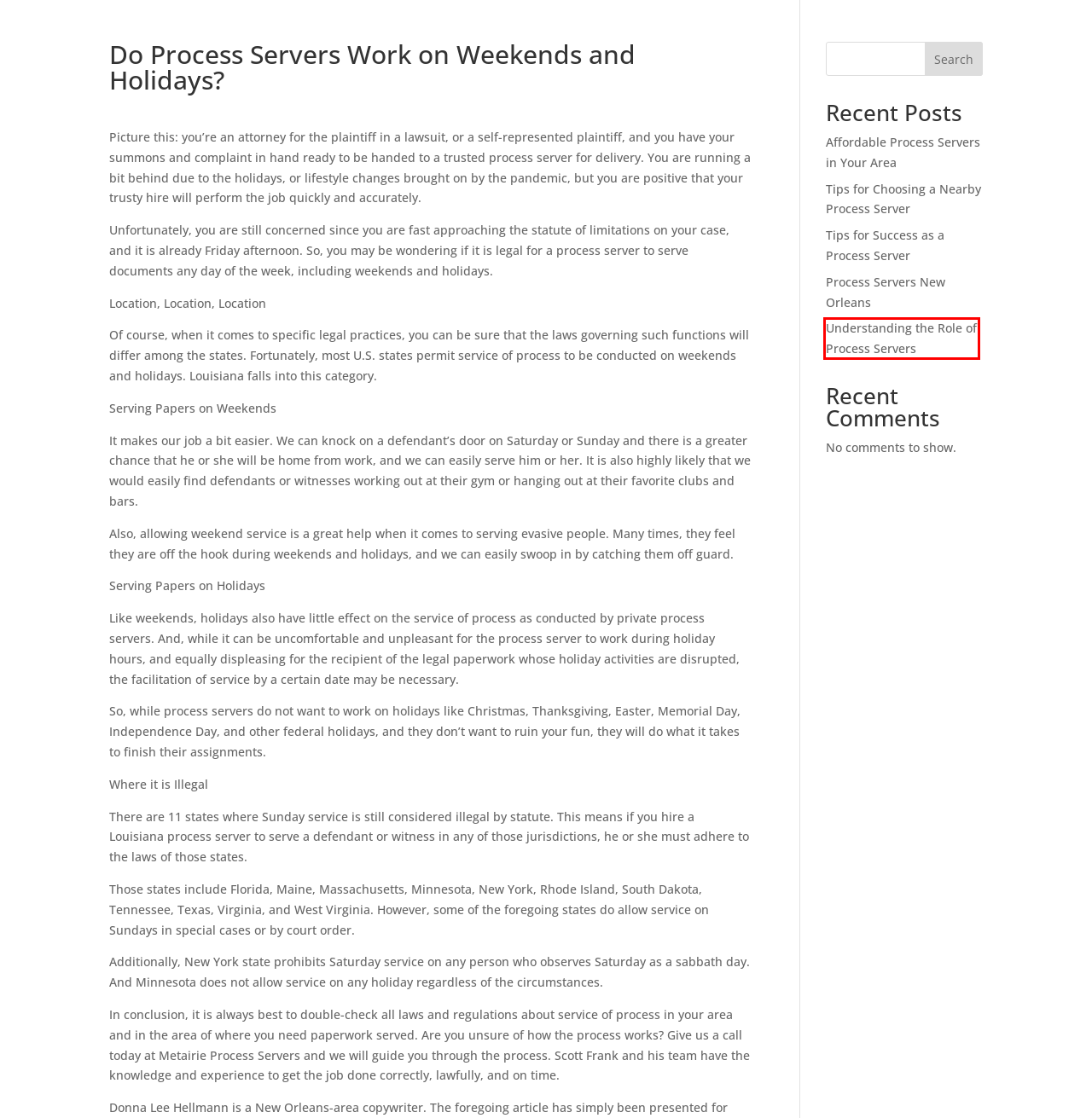You are provided with a screenshot of a webpage highlighting a UI element with a red bounding box. Choose the most suitable webpage description that matches the new page after clicking the element in the bounding box. Here are the candidates:
A. Process Server Jobs: Tips and Insights for Success - Metairie Process Servers
B. The Importance of Process Servers in the Legal System - Metairie Process Servers
C. Form
D. Experienced Private Process Server | Mandeville-Covington-Louisiana-Process-servers.com
E. Hire Process Servers Louisiana Quickly & Easily - Metairie Process Servers
F. Choosing a Reliable Process Server in New Orleans - Metairie Process Servers
G. The Importance of Reliable Process Servers - Metairie Process Servers
H. Choosing a Nearby Process Server: What to Know - Metairie Process Servers

B